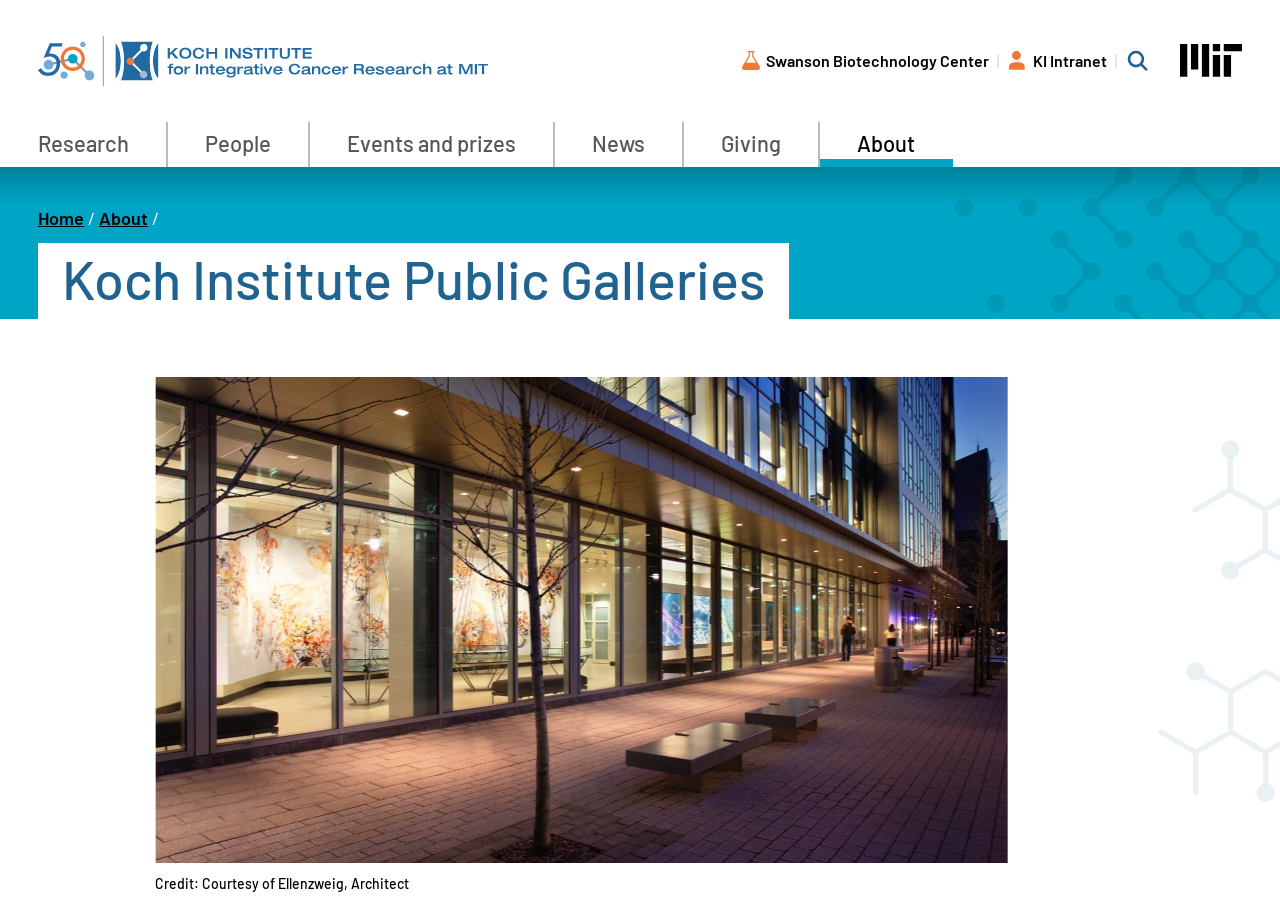How many navigation menus are there?
Answer the question in as much detail as possible.

There are two navigation menus on the webpage, one is the primary navigation menu with links to 'Research', 'People', 'Events and prizes', 'News', 'Giving', and 'About', and the other is the breadcrumb navigation menu with links to 'Home' and 'About'.